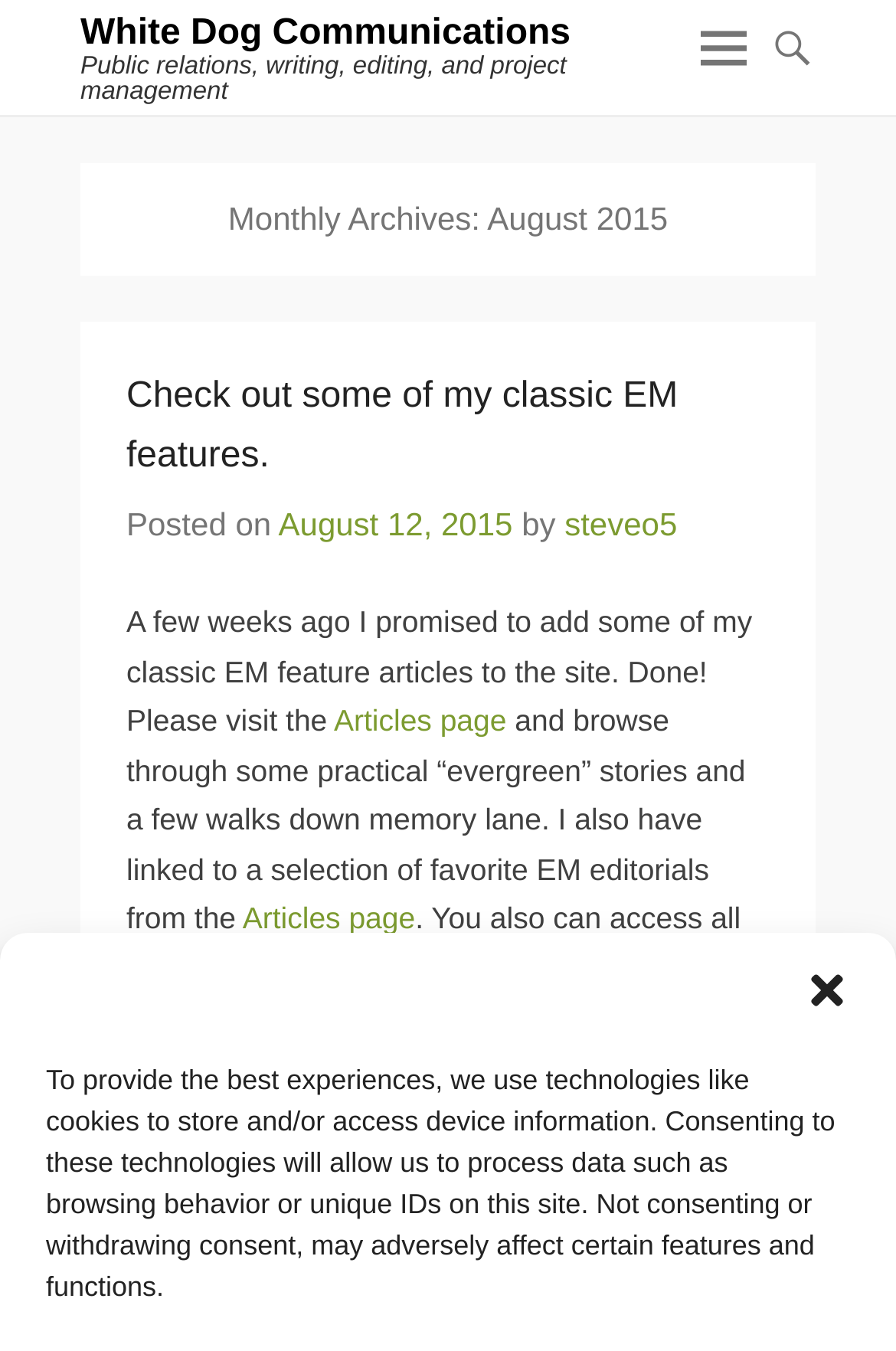Please indicate the bounding box coordinates for the clickable area to complete the following task: "read the article". The coordinates should be specified as four float numbers between 0 and 1, i.e., [left, top, right, bottom].

[0.141, 0.271, 0.859, 0.409]